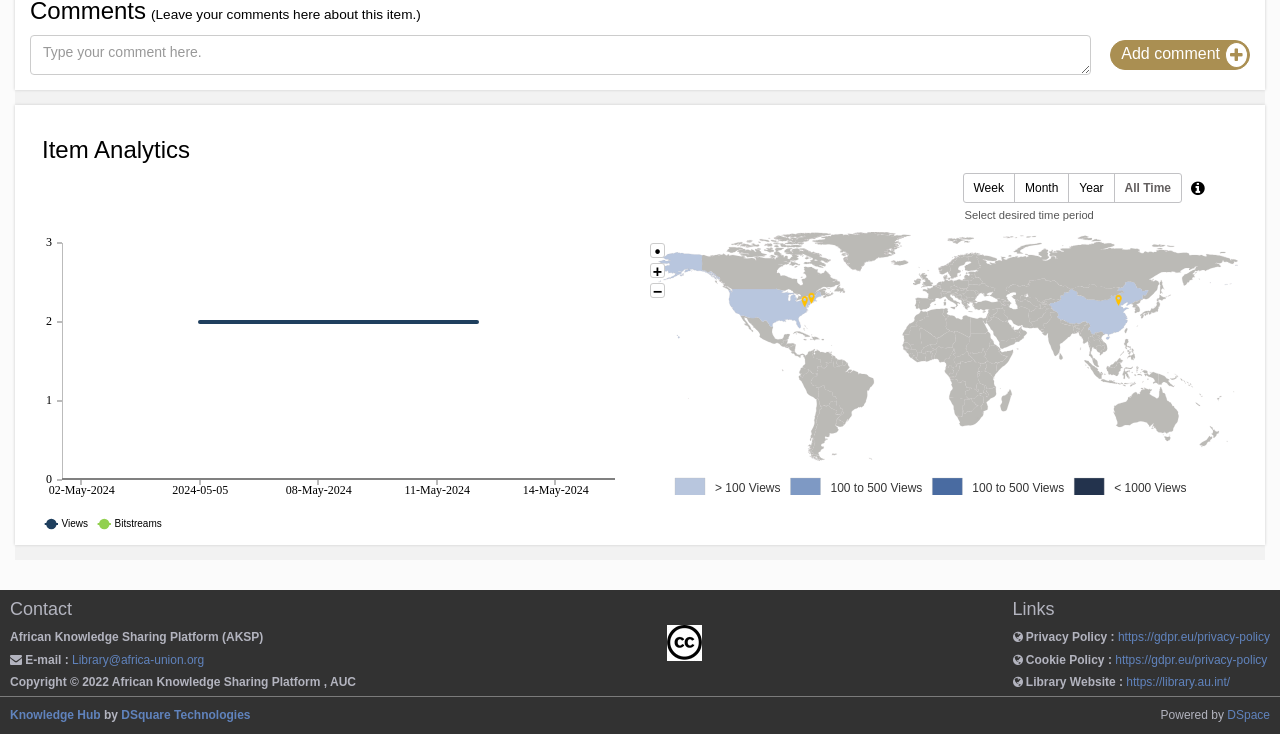Determine the bounding box coordinates for the UI element described. Format the coordinates as (top-left x, top-left y, bottom-right x, bottom-right y) and ensure all values are between 0 and 1. Element description: https://gdpr.eu/privacy-policy

[0.873, 0.859, 0.992, 0.878]